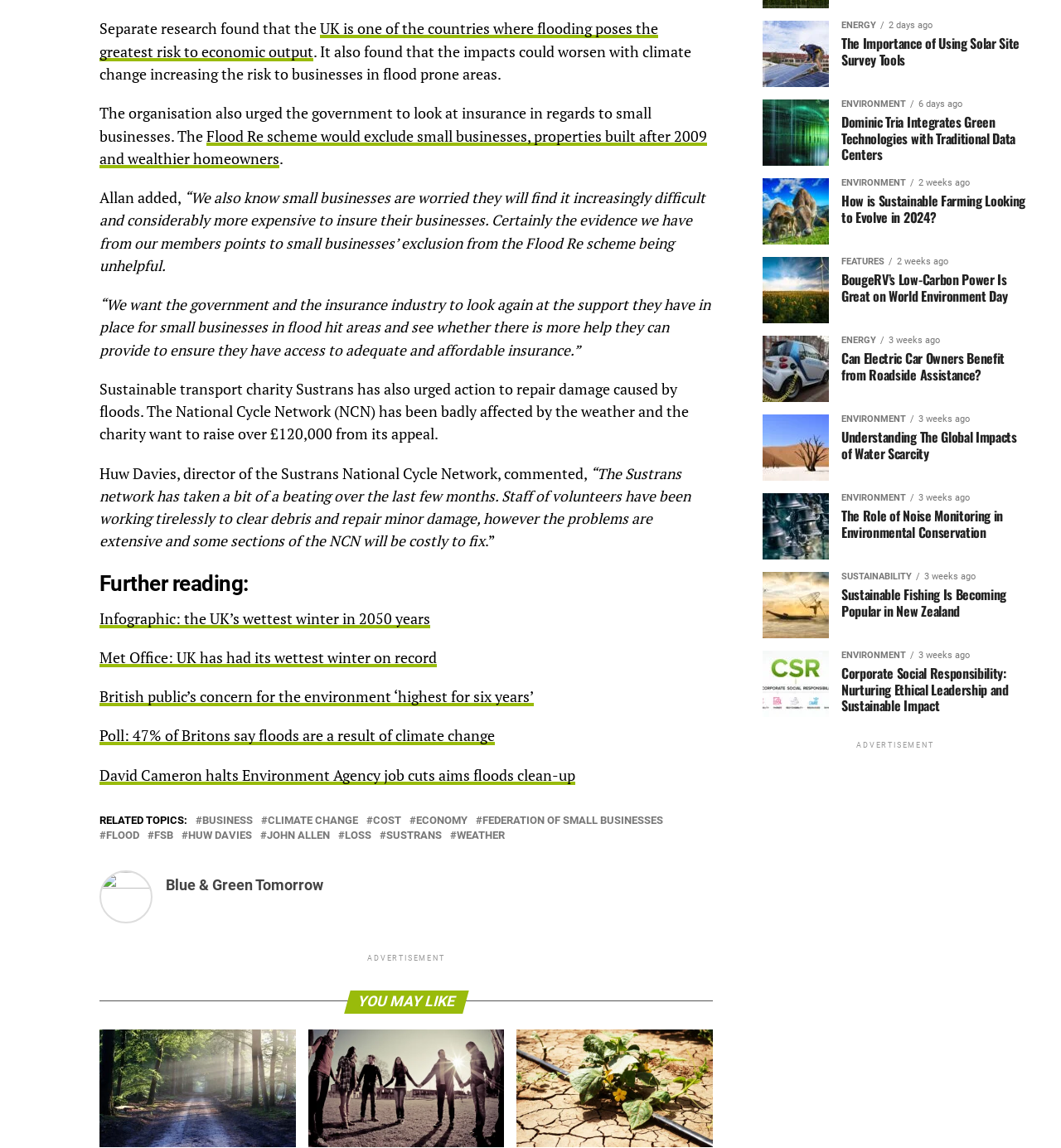Find the bounding box coordinates for the area that should be clicked to accomplish the instruction: "Discover more about Sustrans' appeal for flood damage repair".

[0.094, 0.331, 0.649, 0.387]